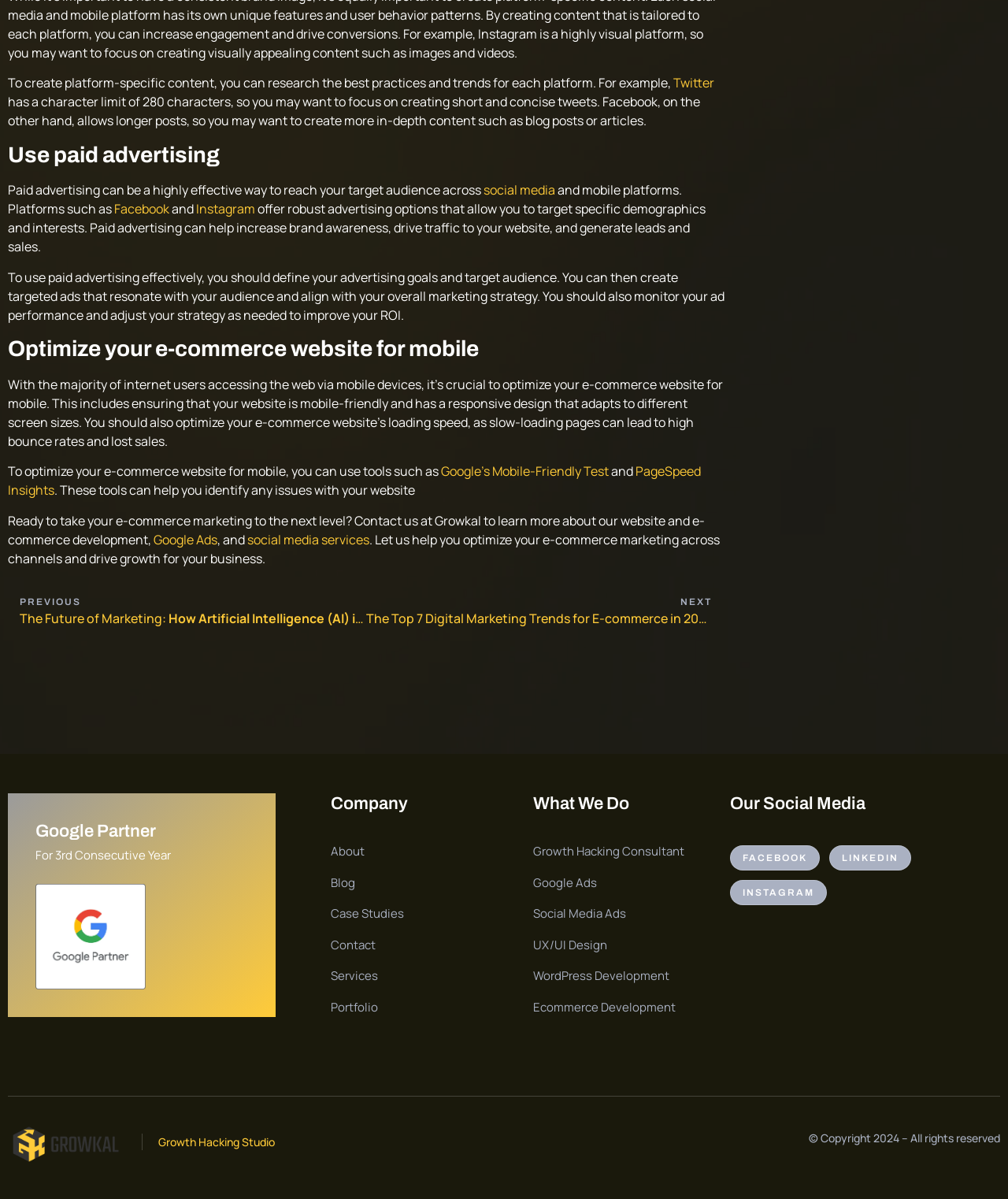What is the recommended way to create content for each platform?
Please use the image to provide a one-word or short phrase answer.

Research best practices and trends